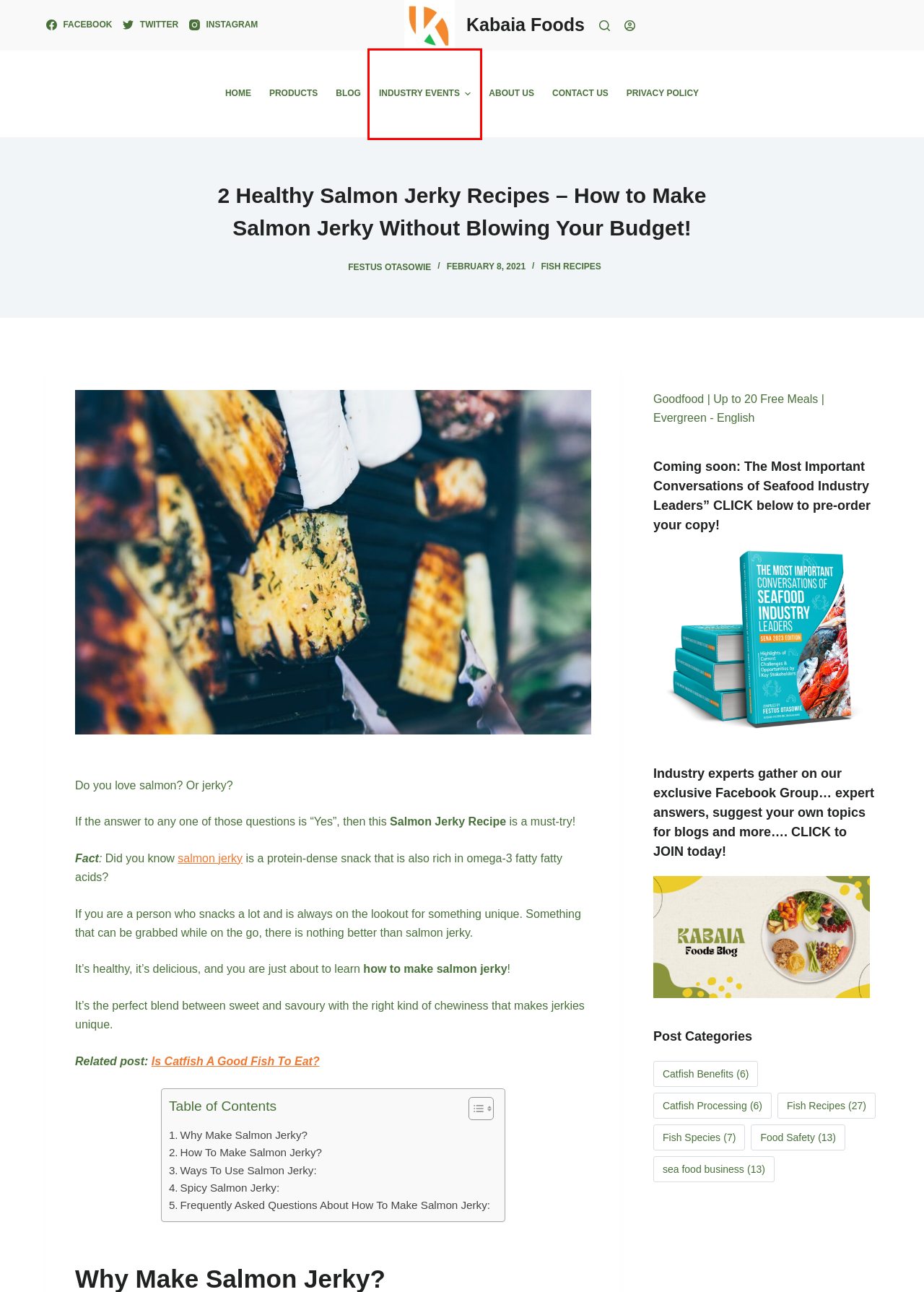You are given a screenshot of a webpage with a red rectangle bounding box around a UI element. Select the webpage description that best matches the new webpage after clicking the element in the bounding box. Here are the candidates:
A. Terms and Conditions - Kabaia Foods Inc
B. Wild Salmon Jerky Nutrition Facts
 - Eat This Much
C. Try Our Products
D. Industry Events - Kabaia Foods Inc
E. Home - Kabaia Foods Inc
F. Fish Recipes - Kabaia Foods Inc
G. Fish Species - Kabaia Foods Inc
H. Blog - Kabaia Foods Inc

D